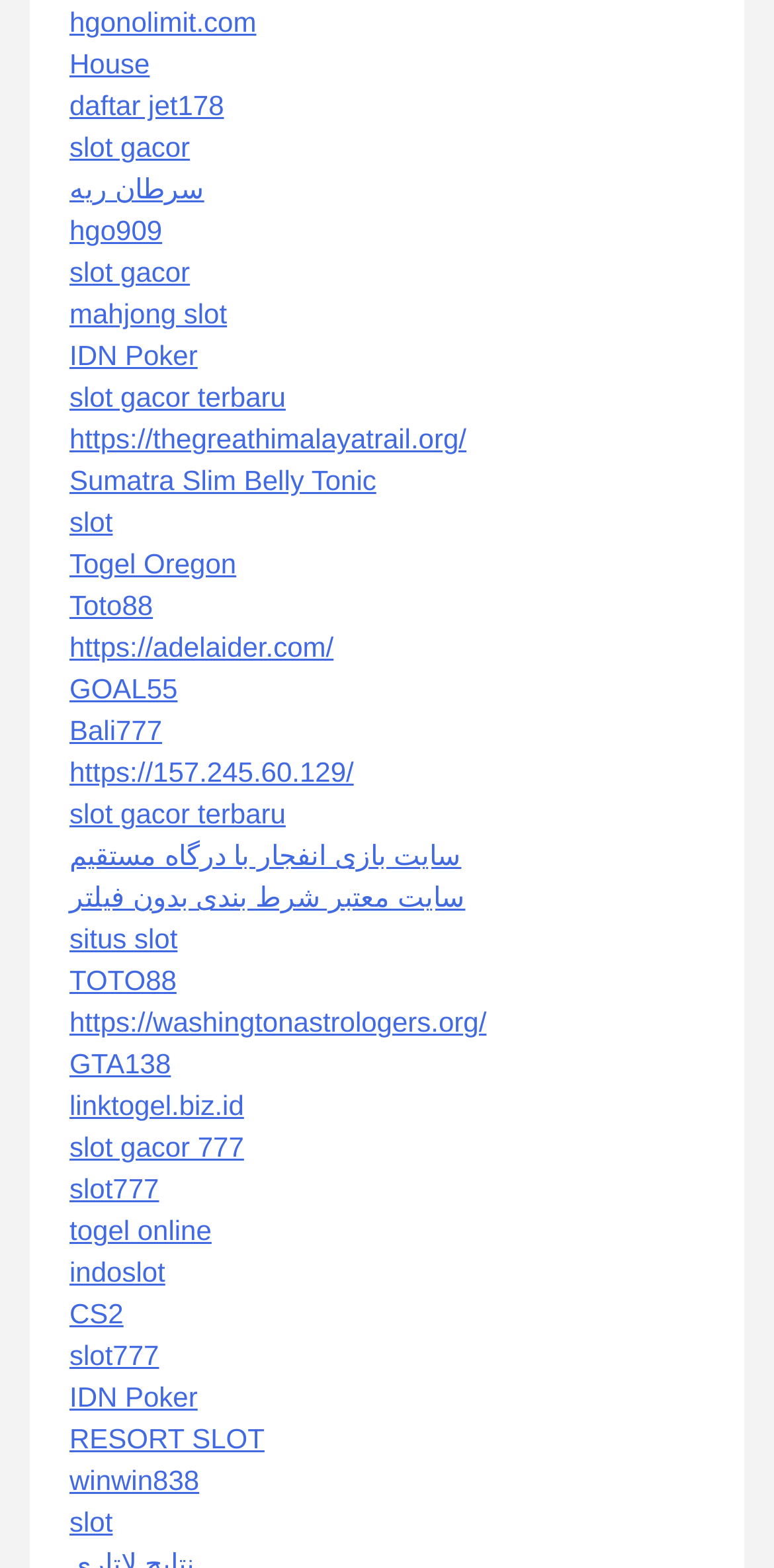Determine the coordinates of the bounding box for the clickable area needed to execute this instruction: "explore IDN Poker".

[0.09, 0.217, 0.255, 0.237]